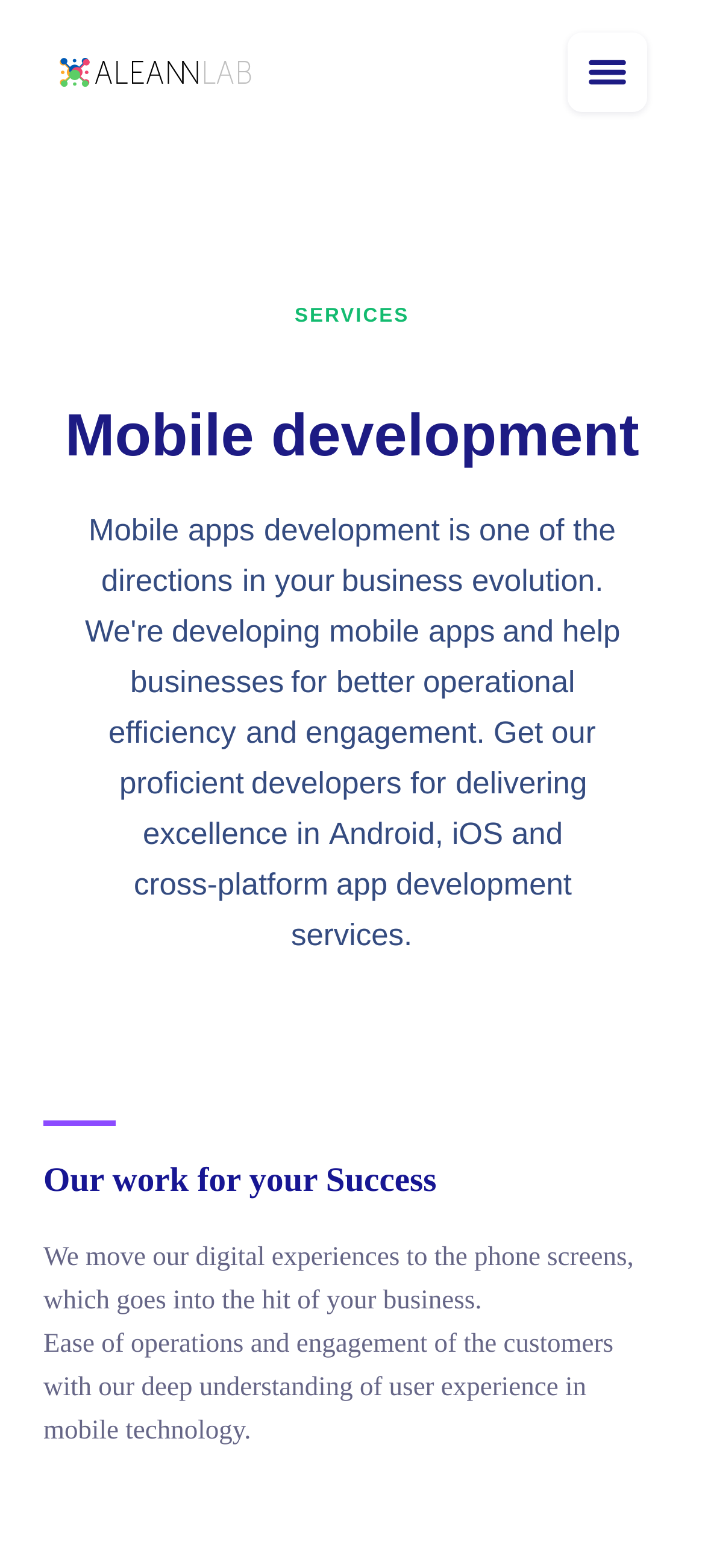Please examine the image and provide a detailed answer to the question: What is the company's main focus?

Based on the webpage, the company's main focus is software development, which is evident from the presence of services such as mobile development and web development.